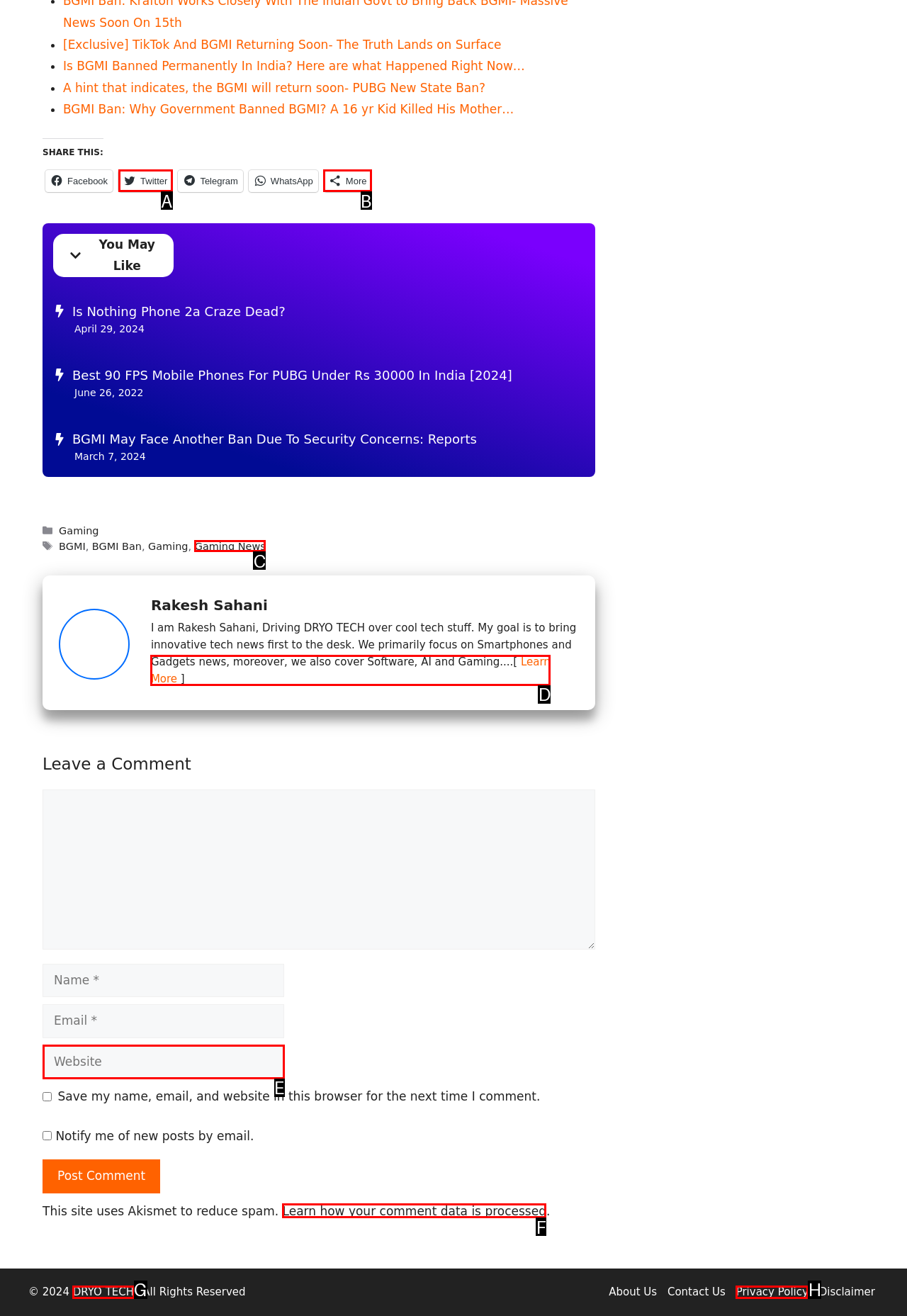Determine which option should be clicked to carry out this task: Learn more about the author Rakesh Sahani
State the letter of the correct choice from the provided options.

D